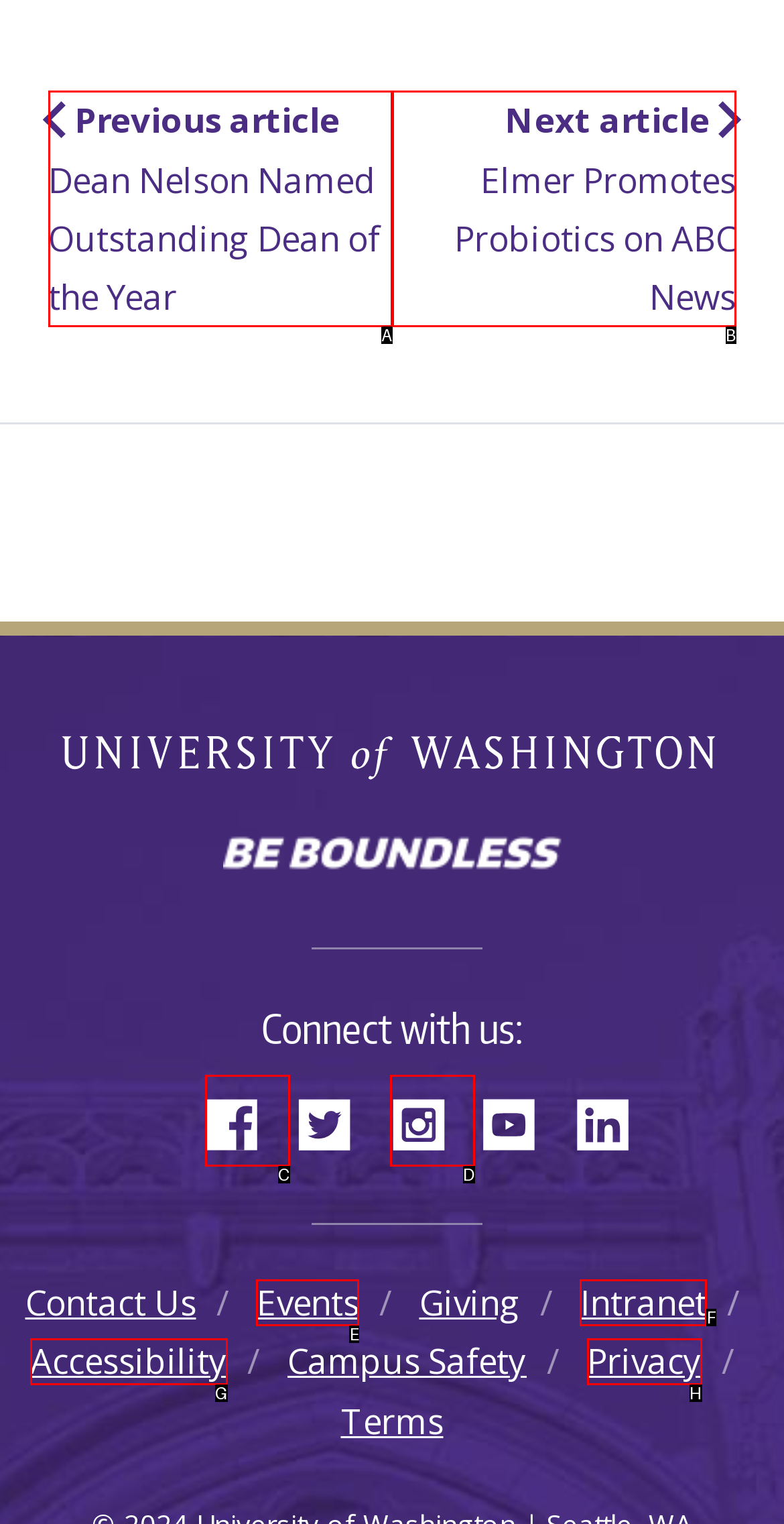Choose the option that matches the following description: Events
Reply with the letter of the selected option directly.

E